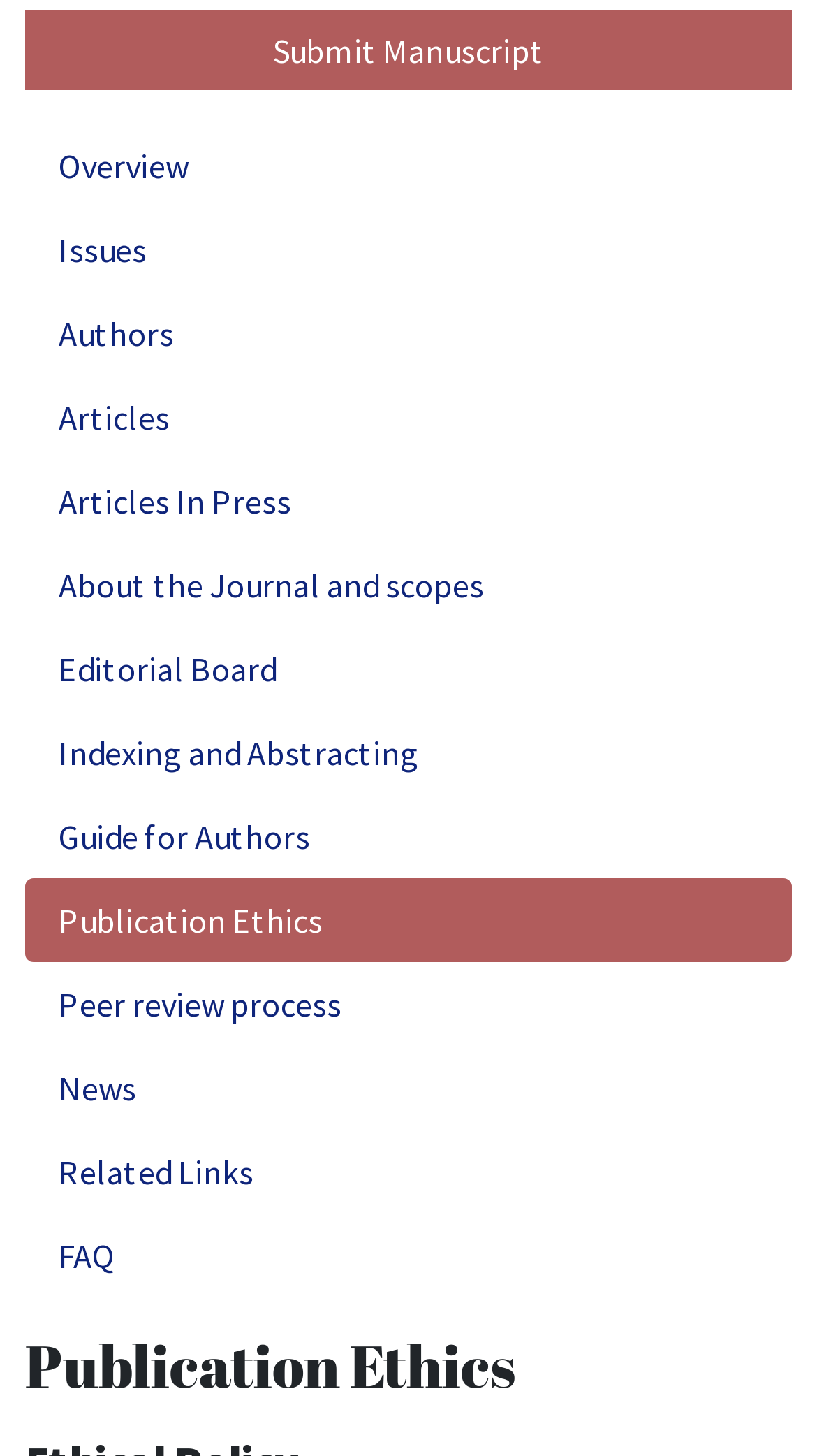What is the first link on the webpage? Look at the image and give a one-word or short phrase answer.

Submit Manuscript